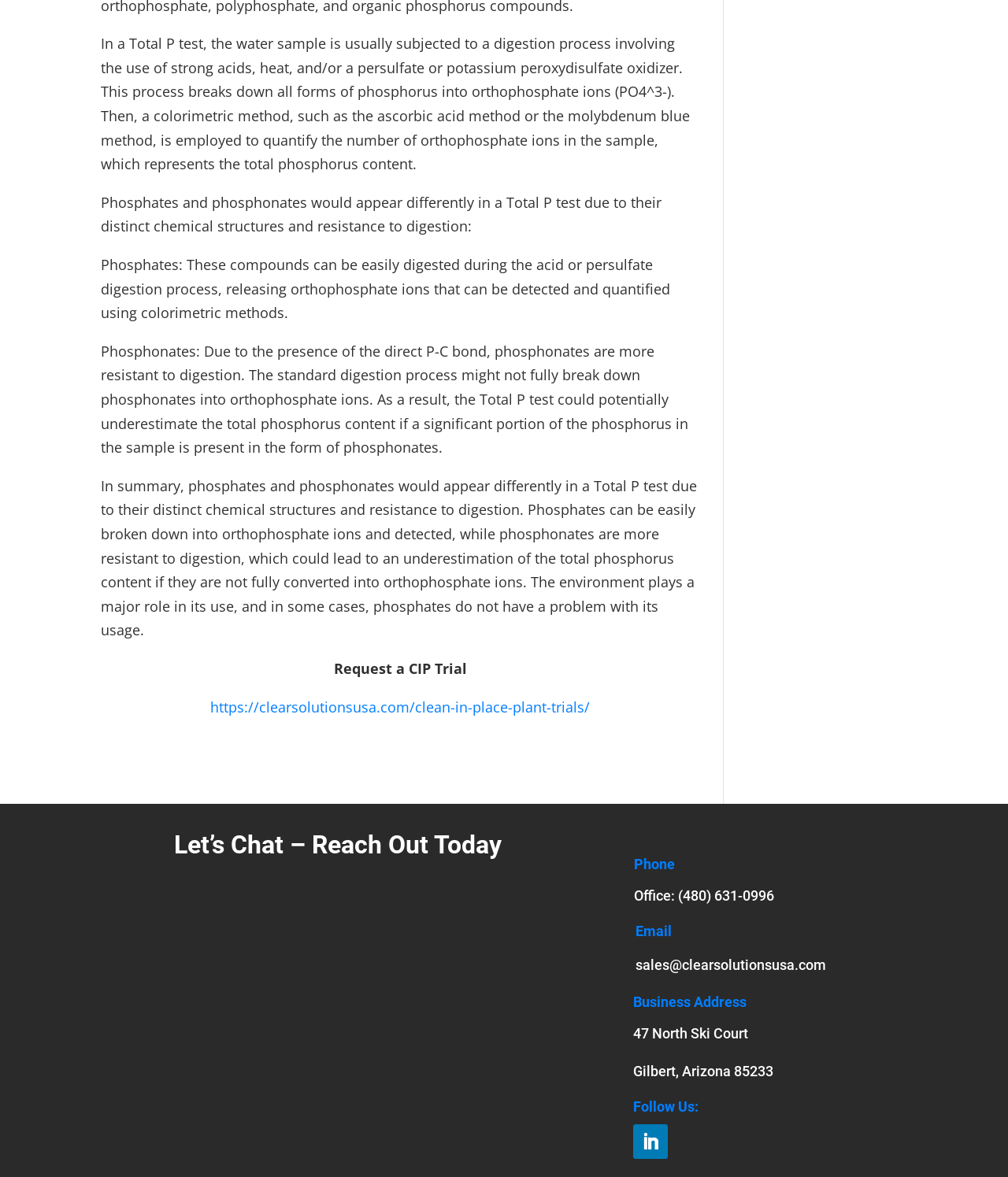What is the phone number of the office?
Please provide a detailed and thorough answer to the question.

The phone number of the office can be found in the 'Let's Chat – Reach Out Today' section, under the 'Phone' heading.